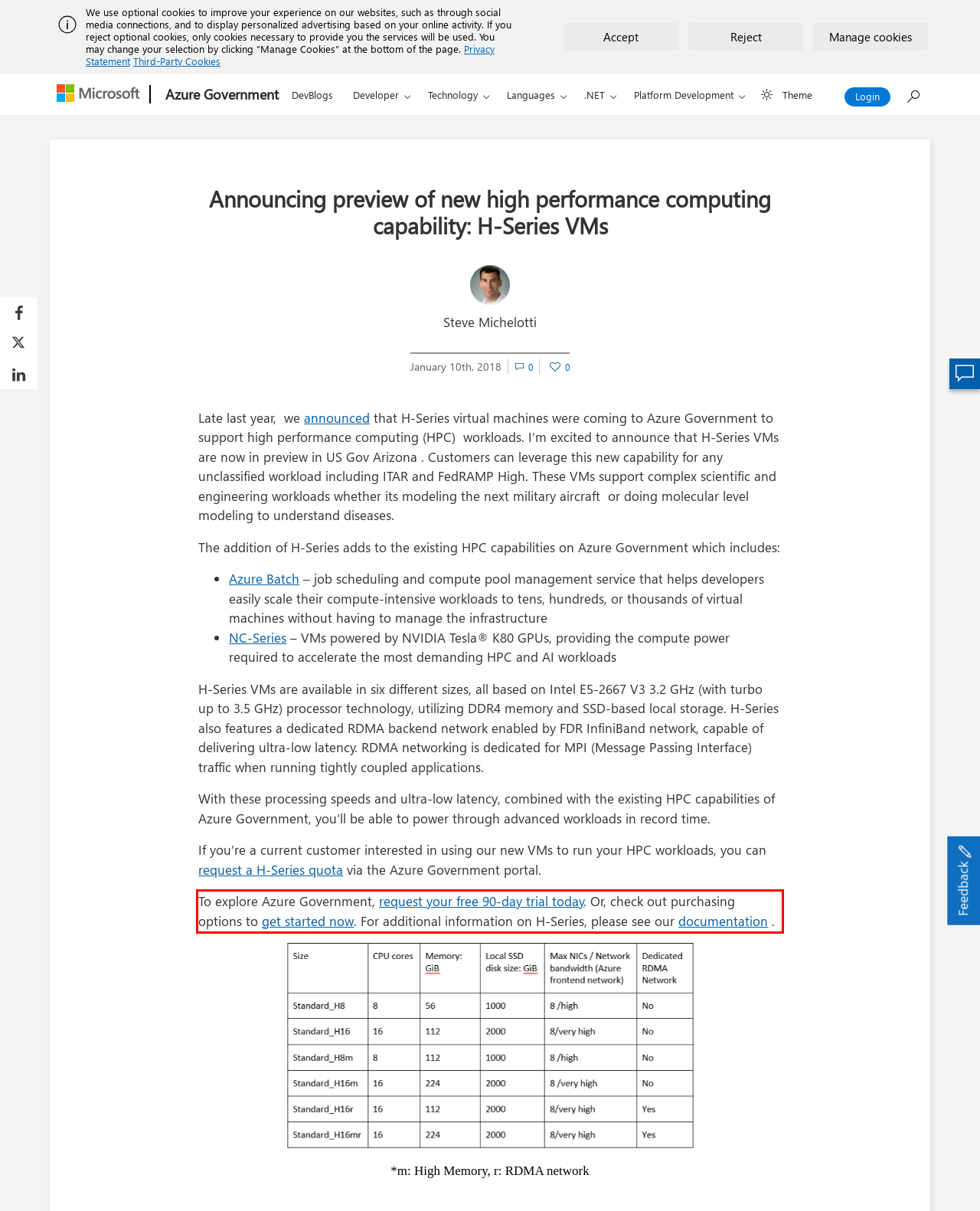You have a screenshot with a red rectangle around a UI element. Recognize and extract the text within this red bounding box using OCR.

To explore Azure Government, request your free 90-day trial today. Or, check out purchasing options to get started now. For additional information on H-Series, please see our documentation .